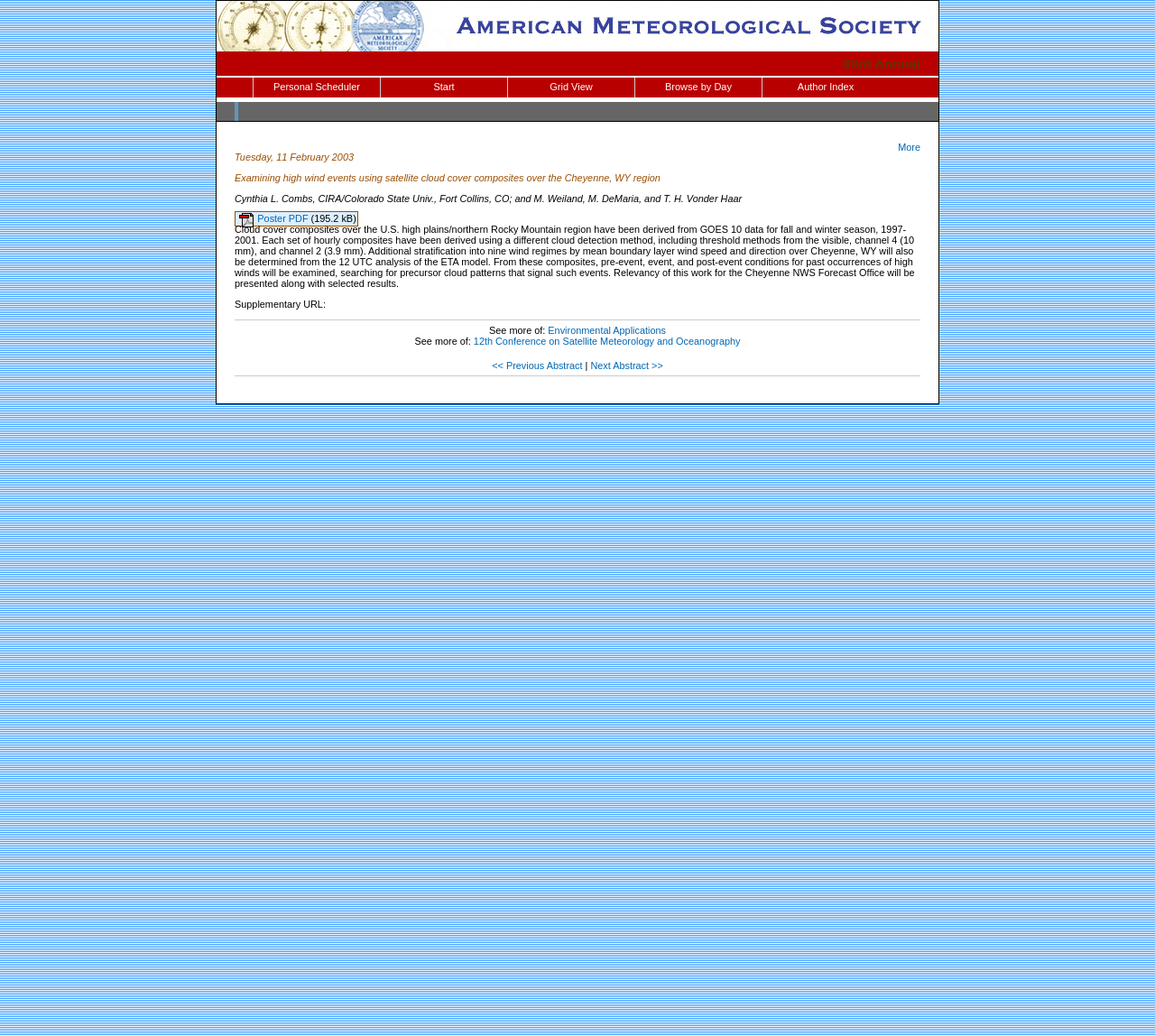What is the date of the event?
Utilize the information in the image to give a detailed answer to the question.

I found the date of the event by looking at the StaticText element with the text 'Tuesday, 11 February 2003' which is located at the top of the page.